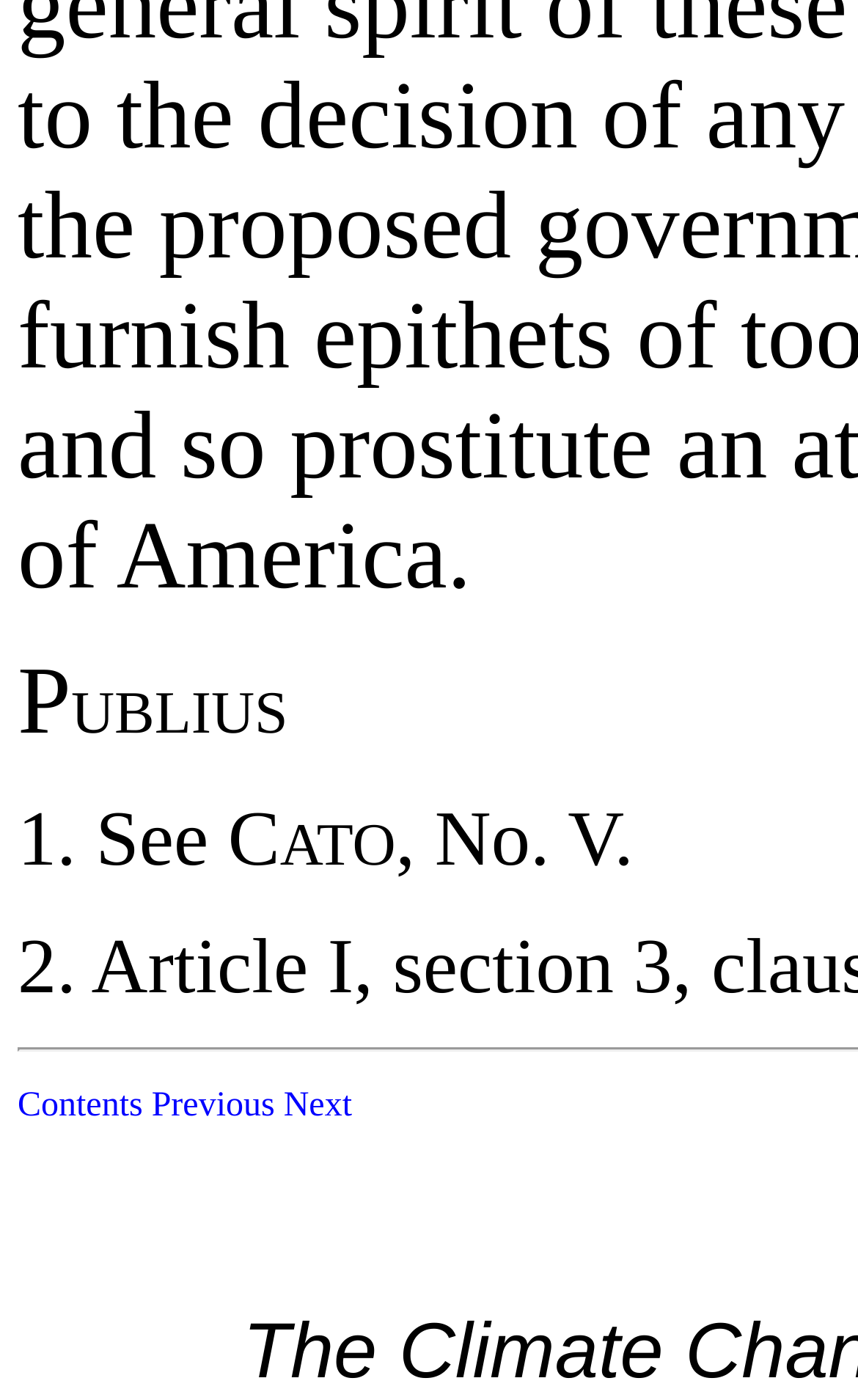What is the second instruction on the webpage?
We need a detailed and exhaustive answer to the question. Please elaborate.

The second instruction on the webpage is 'See C' which is a static text element located at the top of the page with a bounding box of [0.021, 0.568, 0.326, 0.63].